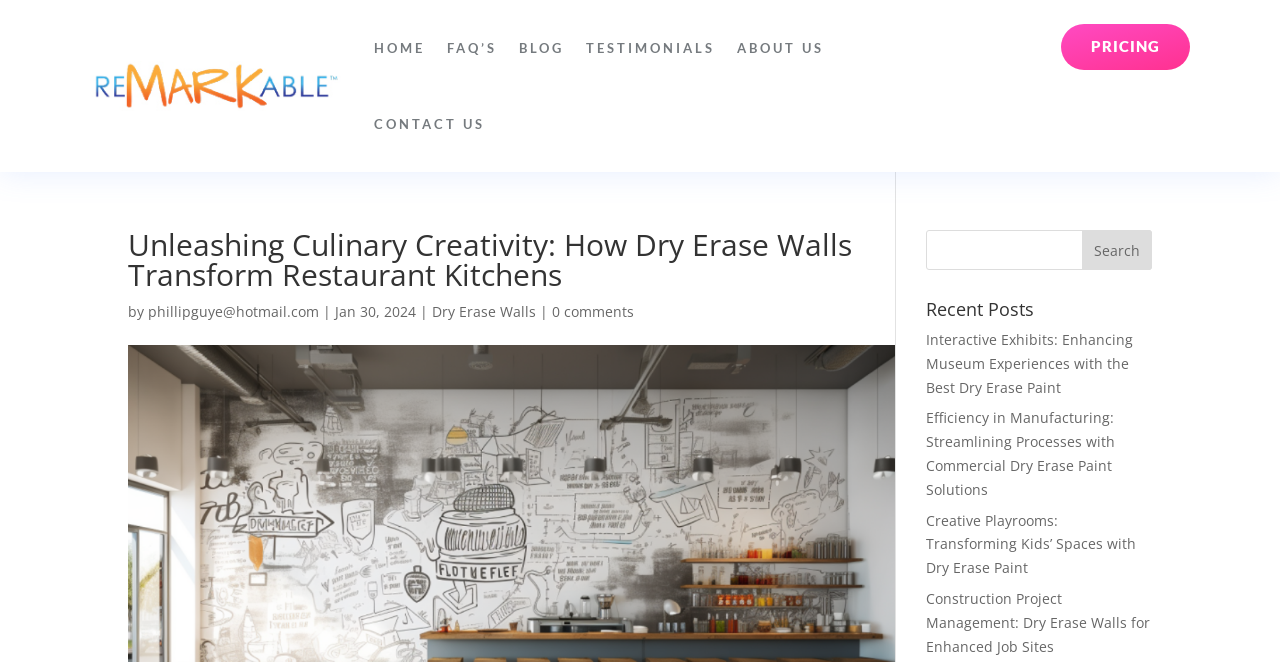Determine the bounding box coordinates of the clickable region to carry out the instruction: "contact us".

[0.292, 0.13, 0.379, 0.245]